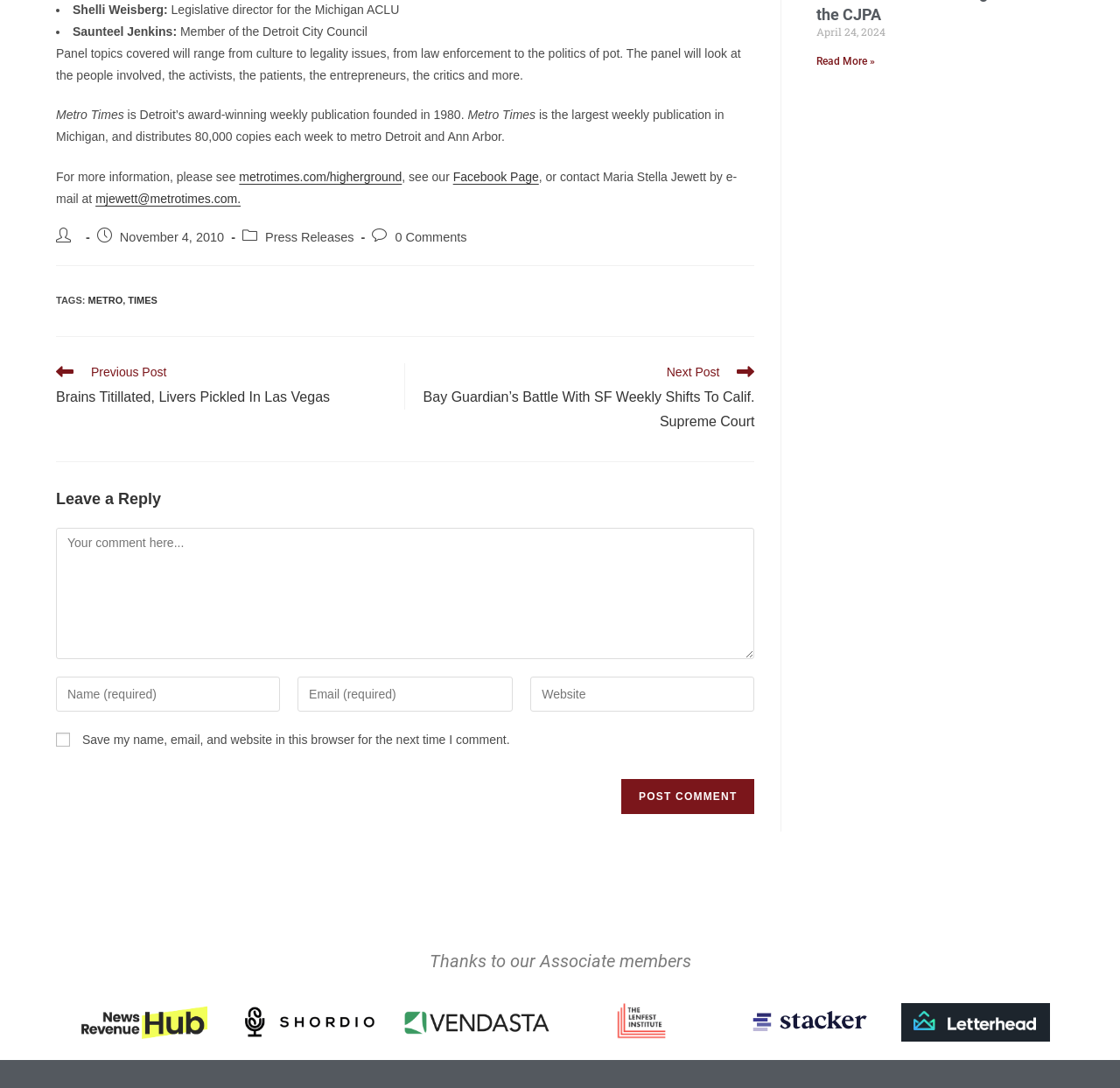Show the bounding box coordinates of the region that should be clicked to follow the instruction: "Click the 'Next Post Bay Guardian’s Battle With SF Weekly Shifts To Calif. Supreme Court' link."

[0.378, 0.334, 0.674, 0.4]